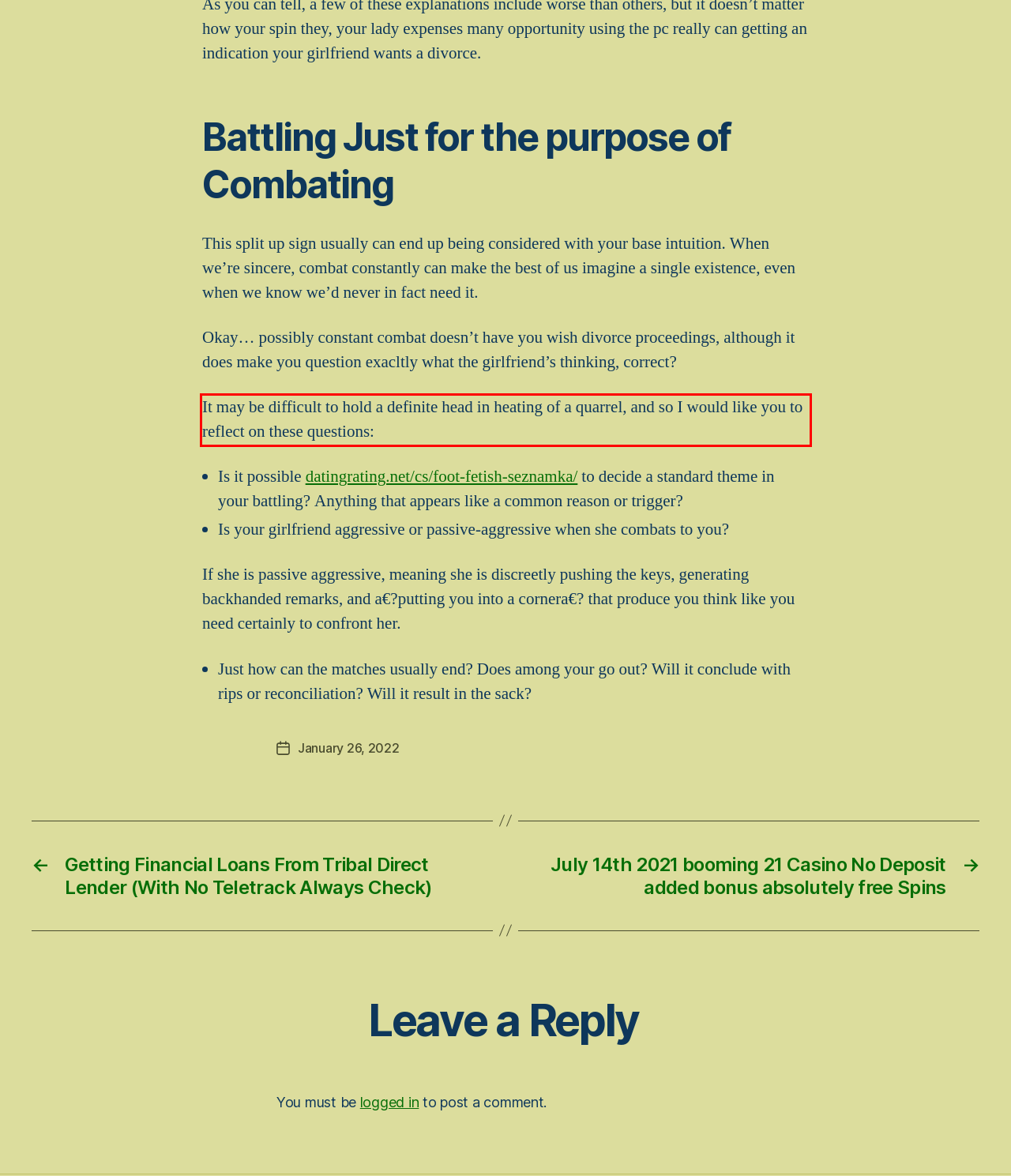Please extract the text content within the red bounding box on the webpage screenshot using OCR.

It may be difficult to hold a definite head in heating of a quarrel, and so I would like you to reflect on these questions: